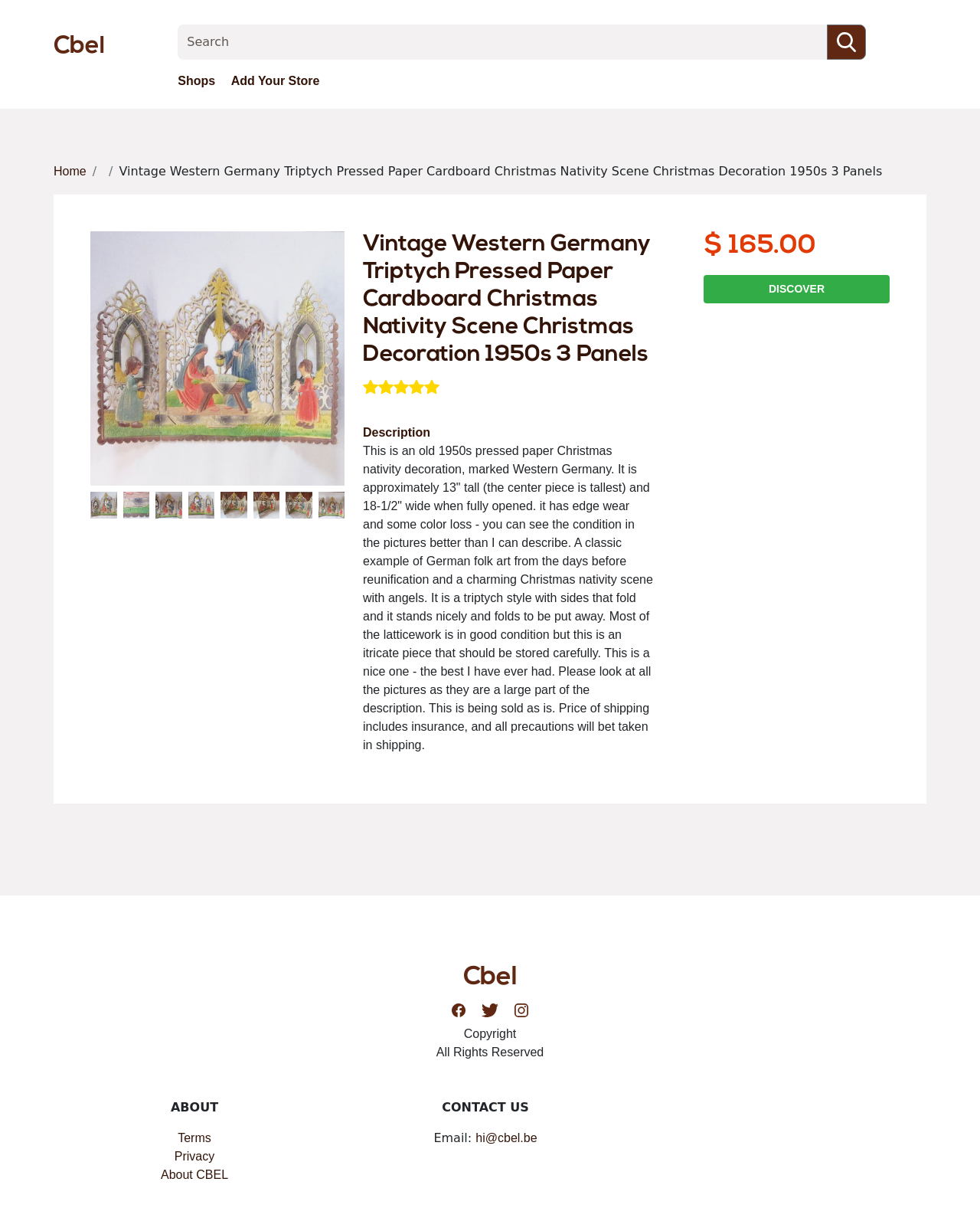Given the element description, predict the bounding box coordinates in the format (top-left x, top-left y, bottom-right x, bottom-right y), using floating point numbers between 0 and 1: About CBEL

[0.164, 0.957, 0.233, 0.967]